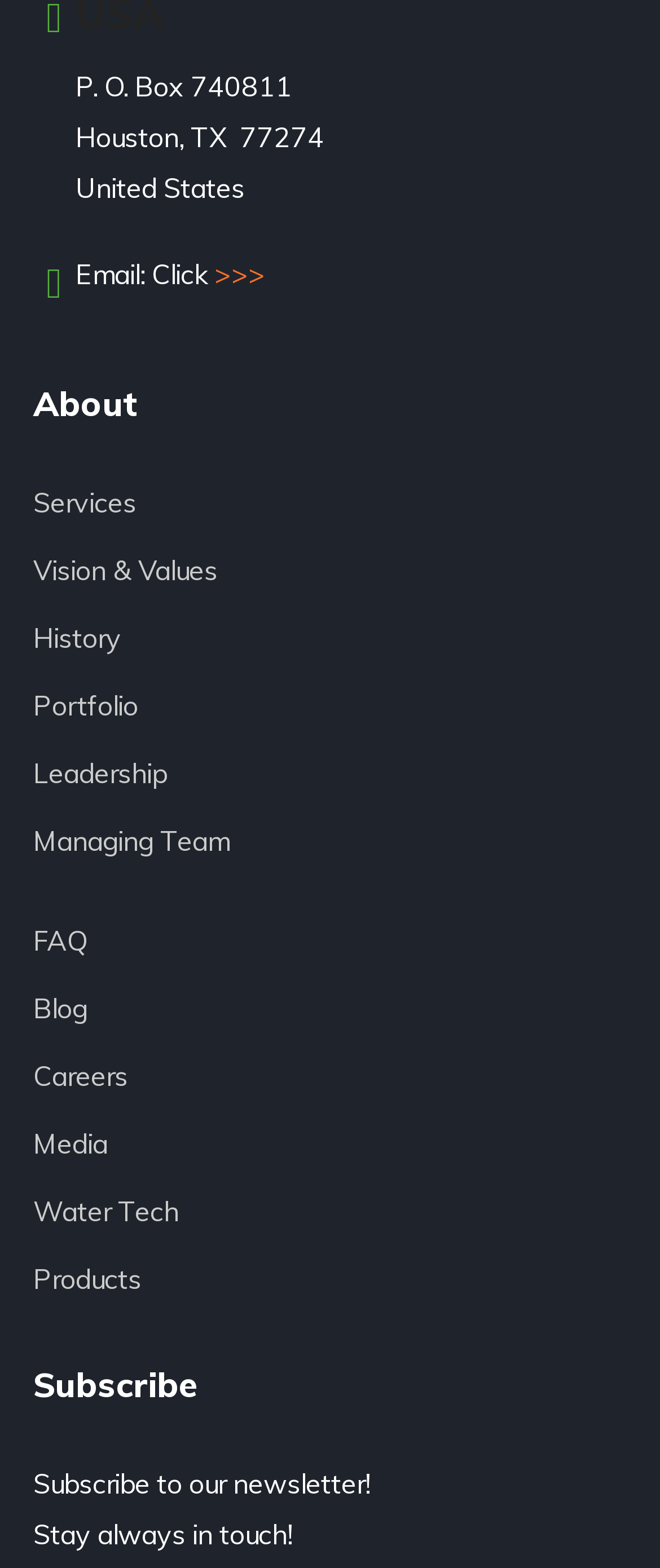Refer to the screenshot and answer the following question in detail:
What is the address of the company?

I found the address by looking at the static text elements at the top of the webpage, which provide the company's mailing address.